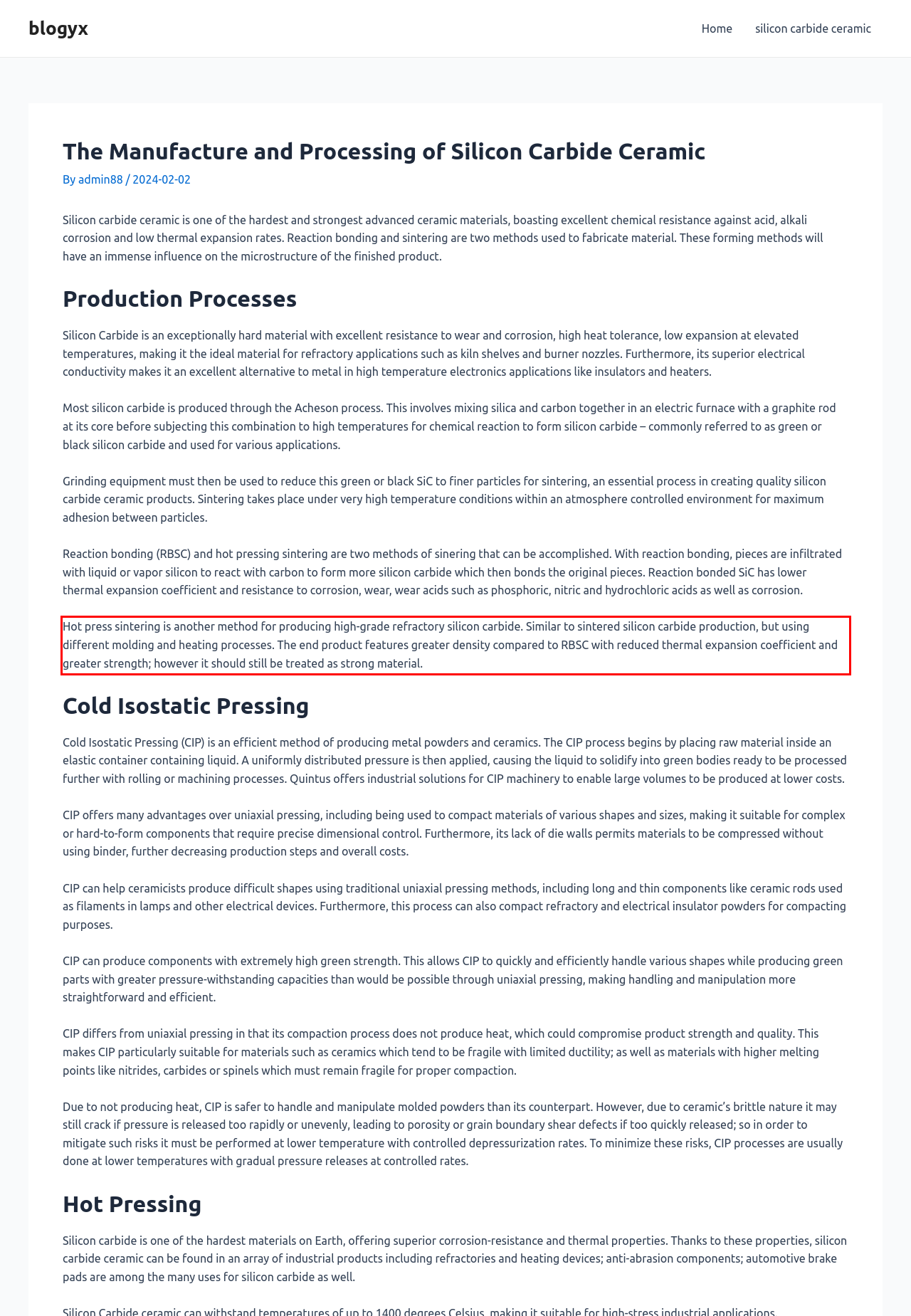You have a screenshot of a webpage, and there is a red bounding box around a UI element. Utilize OCR to extract the text within this red bounding box.

Hot press sintering is another method for producing high-grade refractory silicon carbide. Similar to sintered silicon carbide production, but using different molding and heating processes. The end product features greater density compared to RBSC with reduced thermal expansion coefficient and greater strength; however it should still be treated as strong material.